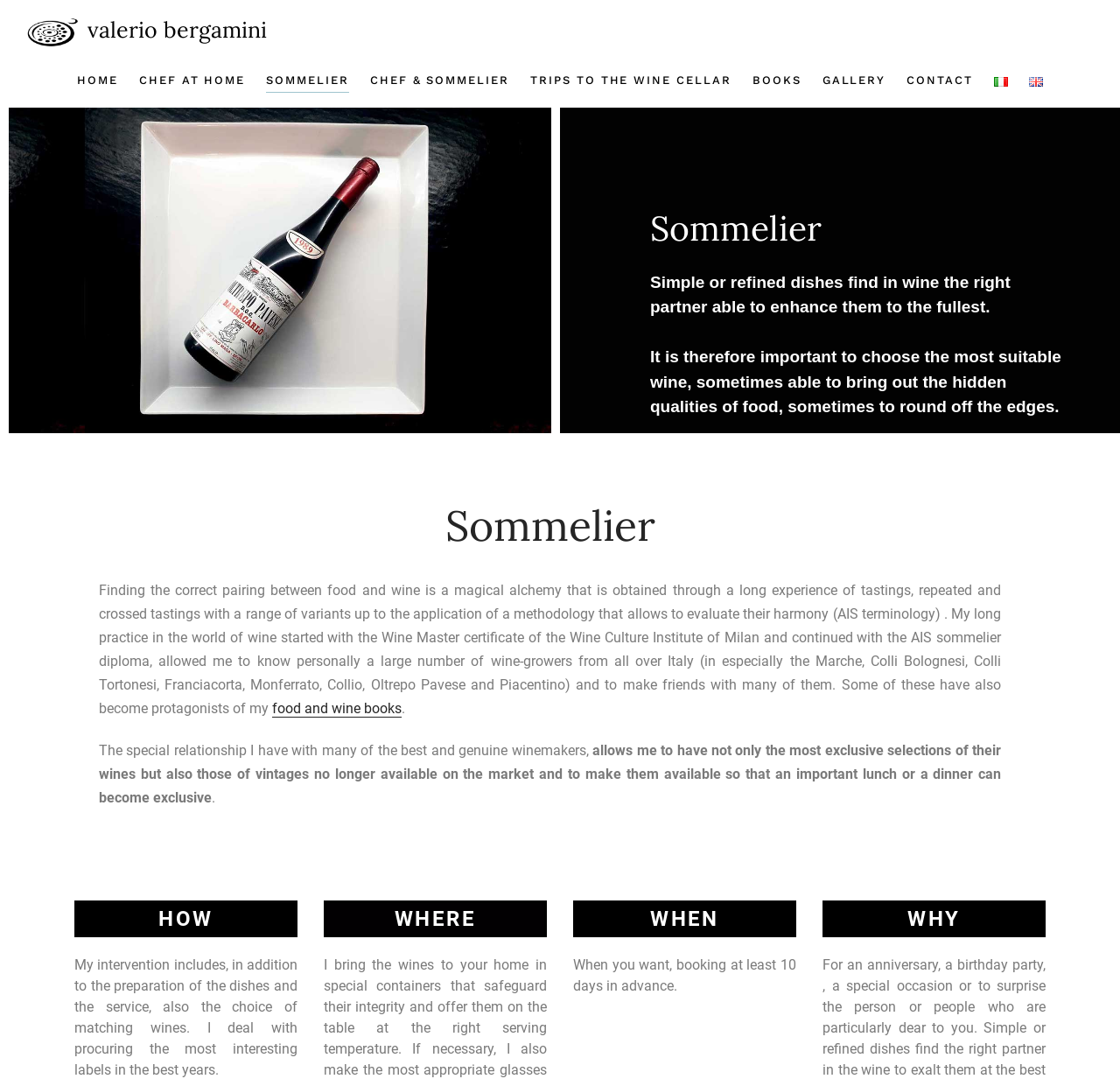Answer the question below using just one word or a short phrase: 
What is the profession of Valerio Bergamini?

Sommelier